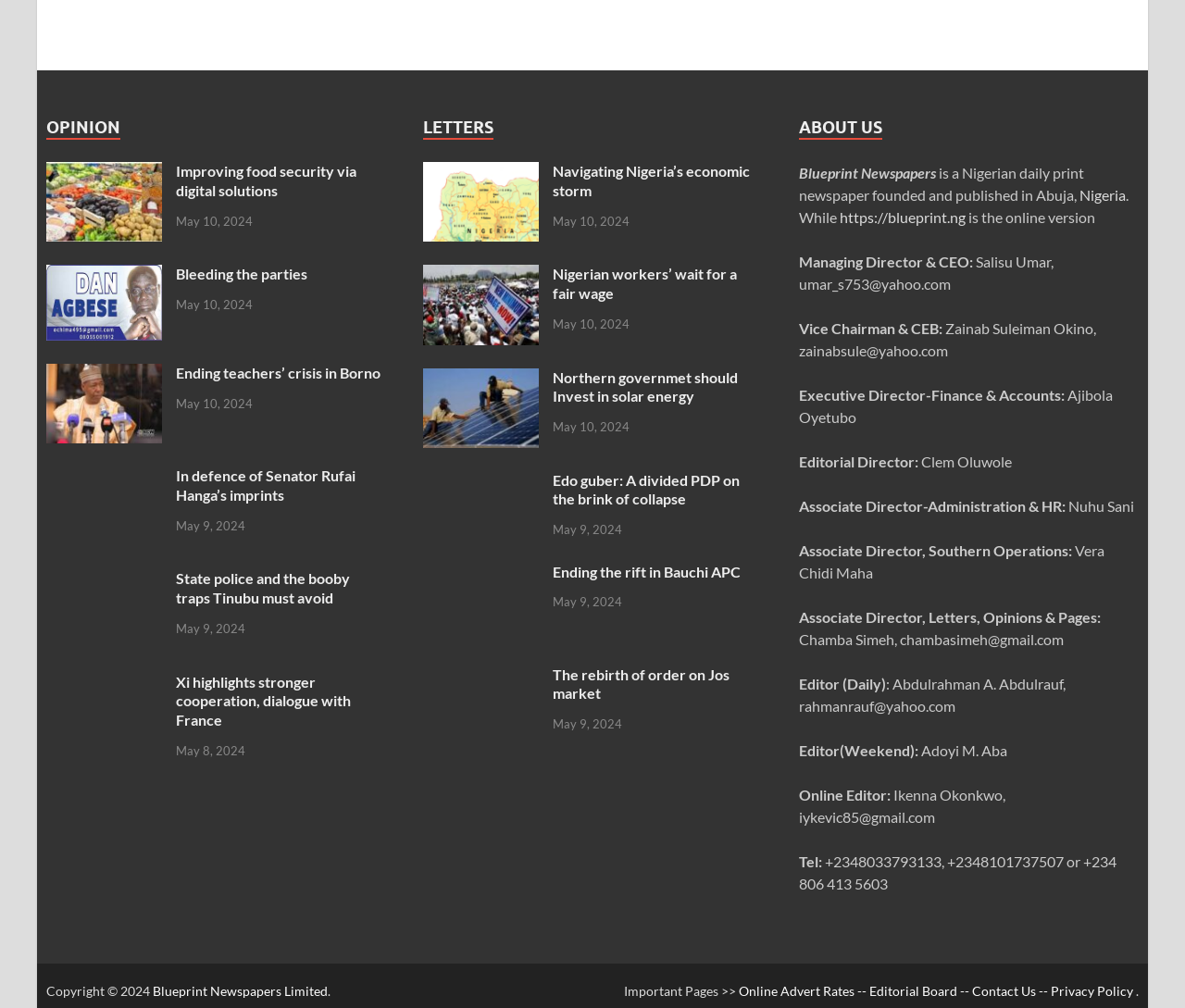Pinpoint the bounding box coordinates of the element you need to click to execute the following instruction: "Click on the 'Navigating Nigeria’s economic storm' link". The bounding box should be represented by four float numbers between 0 and 1, in the format [left, top, right, bottom].

[0.357, 0.163, 0.454, 0.18]